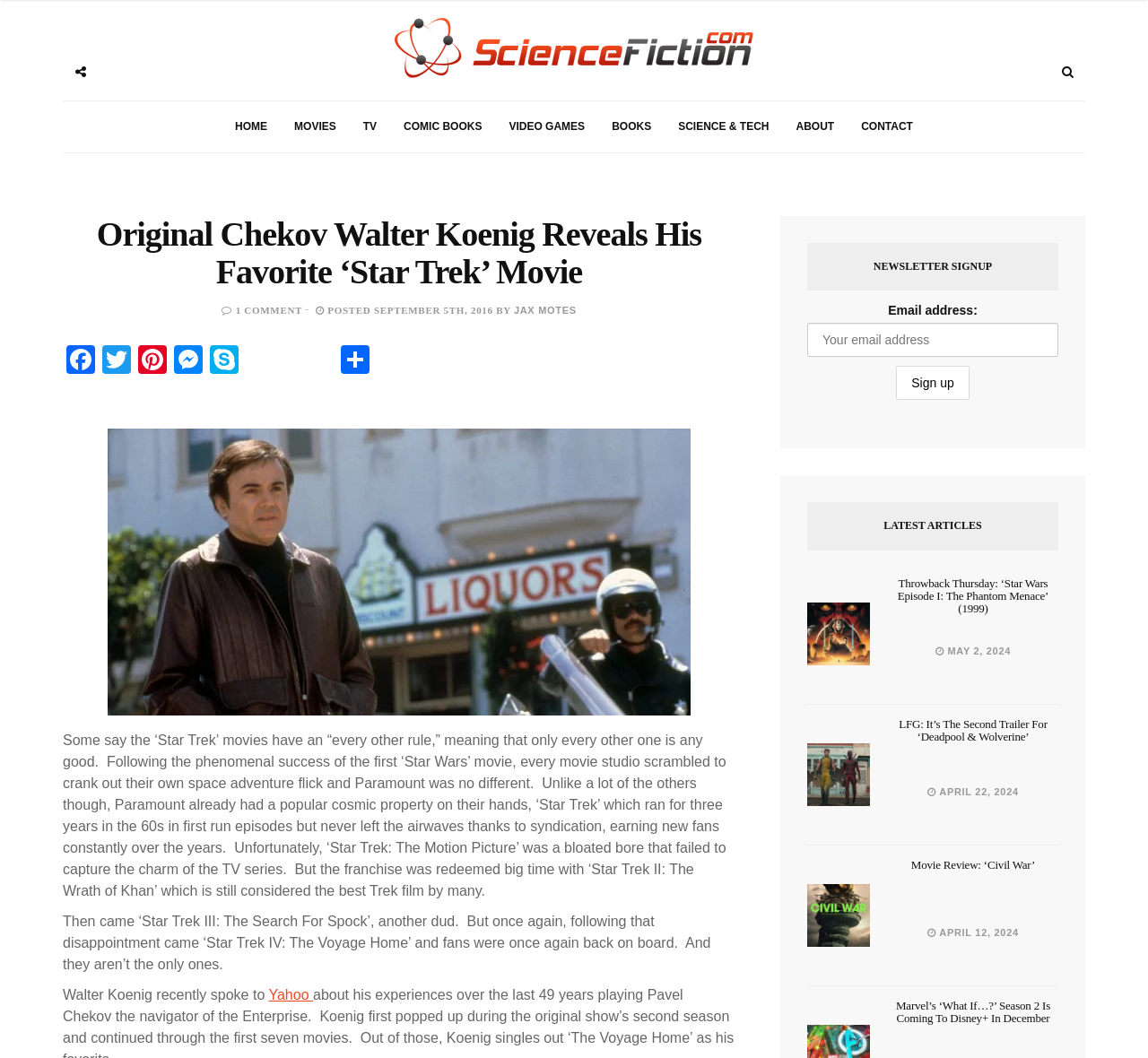Determine the main headline from the webpage and extract its text.

Original Chekov Walter Koenig Reveals His Favorite ‘Star Trek’ Movie